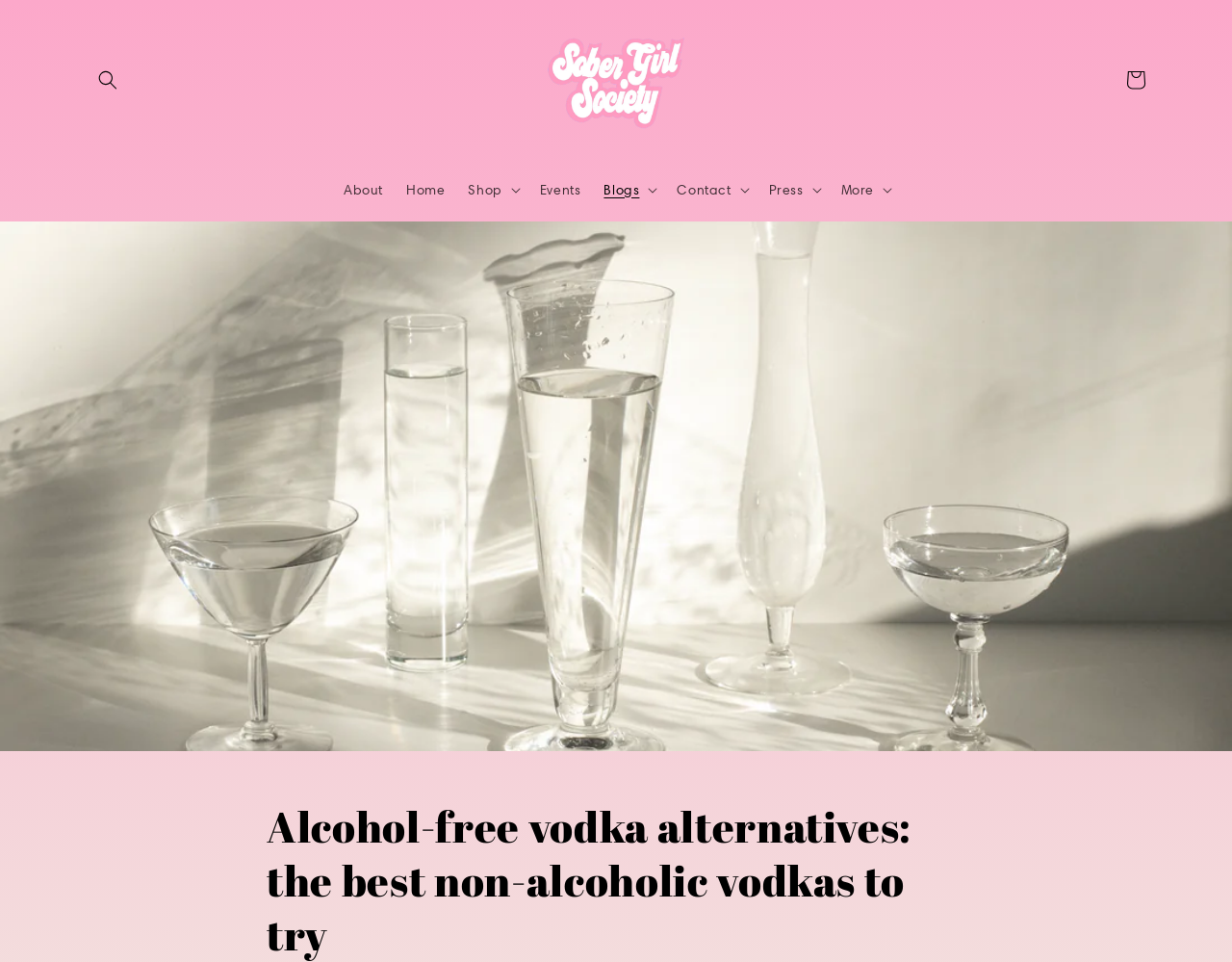Answer the question with a brief word or phrase:
Is there a search function on the webpage?

Yes